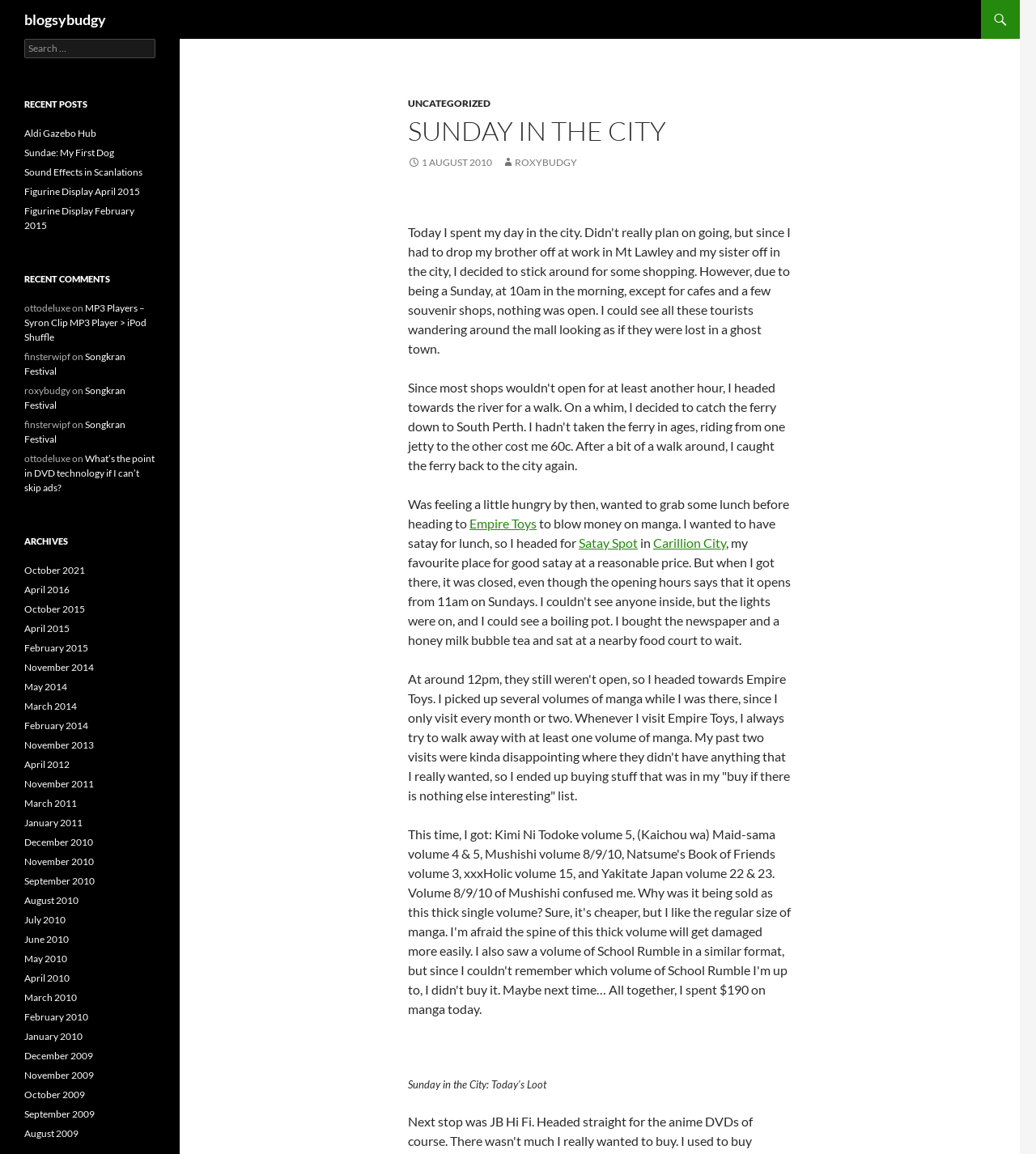Identify the bounding box coordinates for the UI element described as follows: "roxybudgy". Ensure the coordinates are four float numbers between 0 and 1, formatted as [left, top, right, bottom].

[0.484, 0.135, 0.557, 0.146]